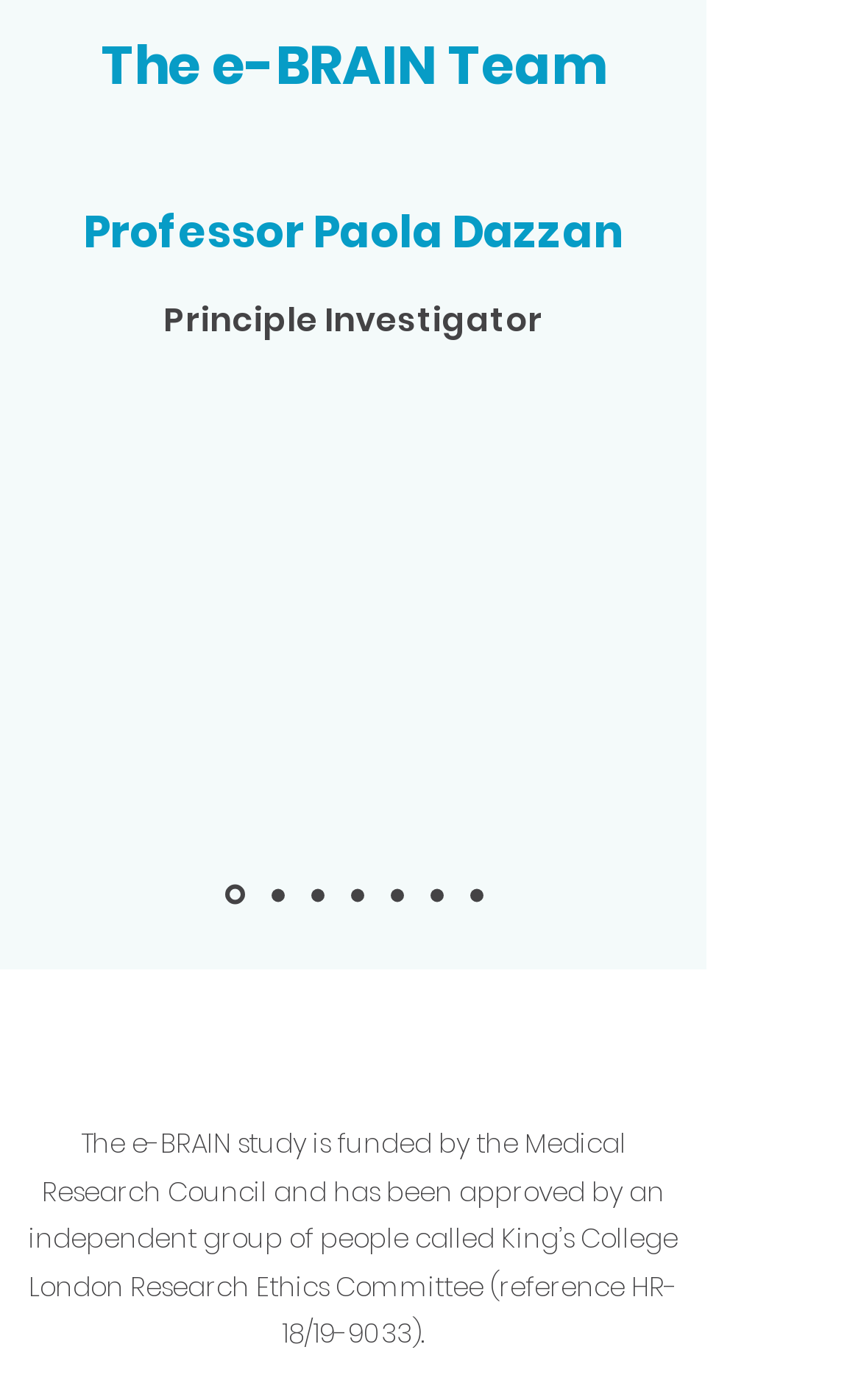How many slides are there in the slideshow?
Answer with a single word or phrase, using the screenshot for reference.

7